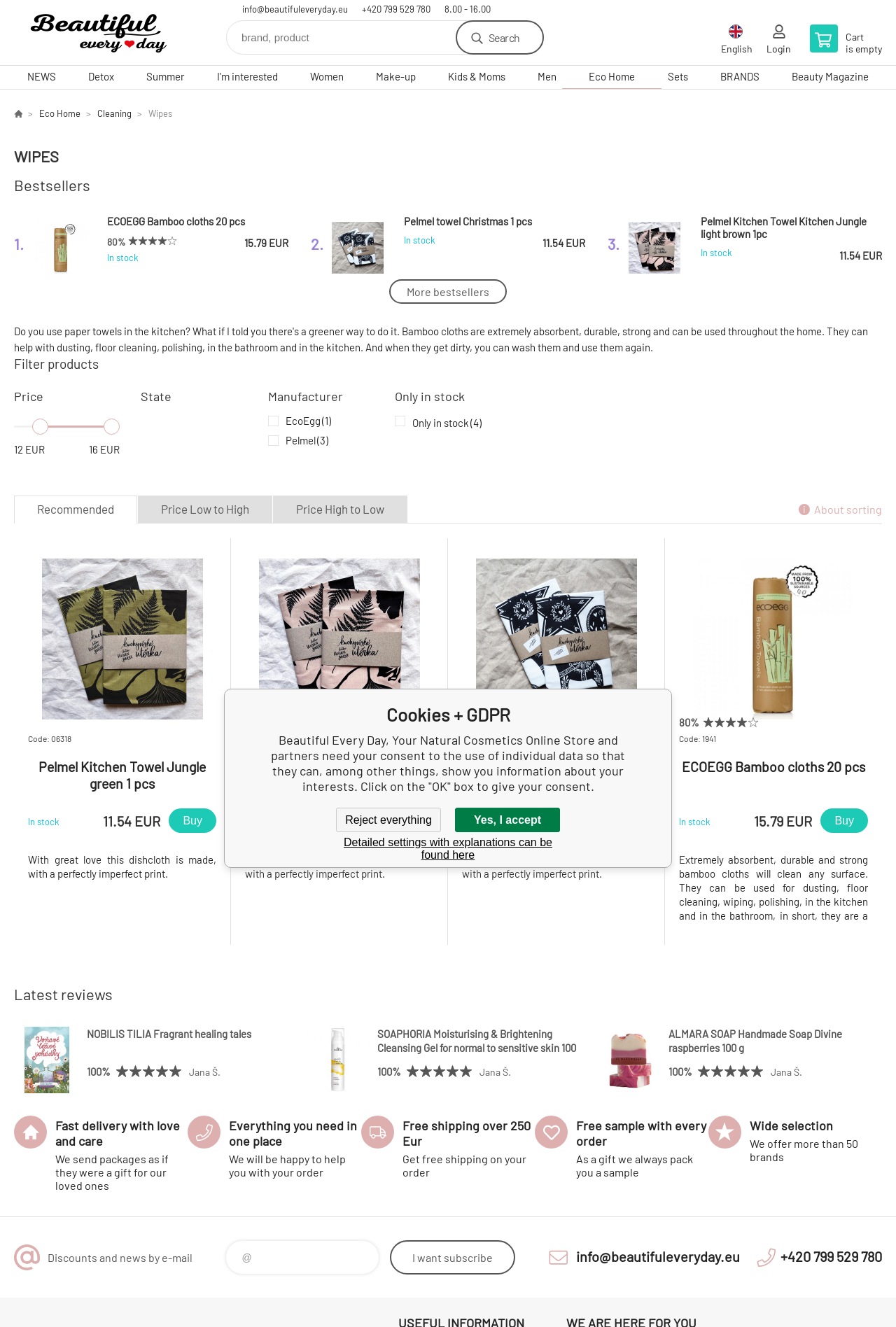Describe every aspect of the webpage in a detailed manner.

This webpage appears to be an online store selling eco-friendly products, specifically focusing on bamboo cloths and kitchen towels. At the top, there is a banner with the store's name, "Beautiful Every Day, Your Natural Cosmetics Online Store." Below the banner, there is a search bar and a navigation menu with links to various categories, such as "NEWS," "Detox," "Summer," and "BRANDS."

The main content of the page is divided into sections. The first section displays a list of bestsellers, featuring four products with images, prices, and availability information. Each product has a brief description and a "Buy" button.

Below the bestsellers section, there is a filter section that allows users to filter products by price, state, and manufacturer. There are also checkboxes to select specific brands and a checkbox to show only in-stock products.

The next section displays a list of recommended products, with links to sort products by price, low to high or high to low. There is also a section with a brief description of the sorting options.

The main product section displays four products with detailed information, including images, prices, availability, and descriptions. Each product has a "Buy" button and a brief summary of its features.

At the bottom of the page, there is a section for latest reviews, followed by an article or blog post section.

Throughout the page, there are various links to other sections of the website, such as the homepage, eco-home, and beauty magazine. The page also features a login link and a cart link at the top right corner.